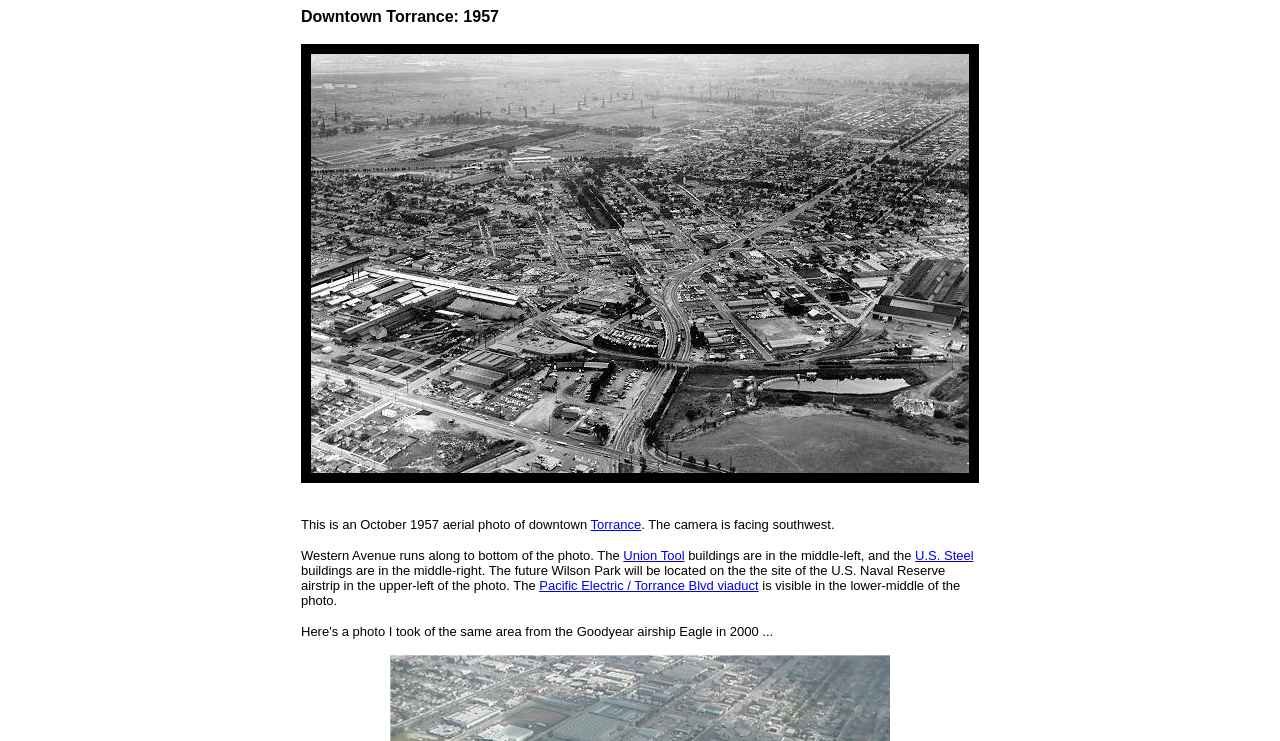Please give a succinct answer to the question in one word or phrase:
What is visible in the lower-middle of the photo?

Pacific Electric / Torrance Blvd viaduct